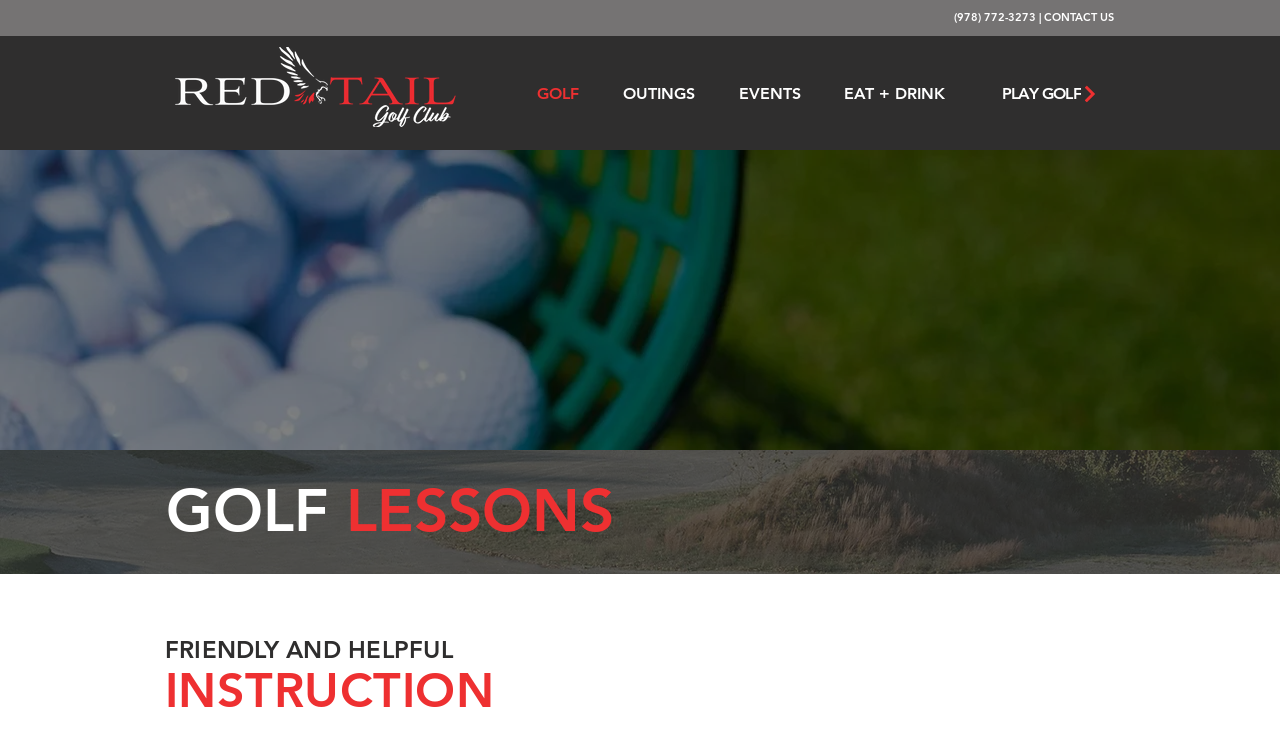Bounding box coordinates are specified in the format (top-left x, top-left y, bottom-right x, bottom-right y). All values are floating point numbers bounded between 0 and 1. Please provide the bounding box coordinate of the region this sentence describes: EAT + DRINK

[0.638, 0.106, 0.75, 0.146]